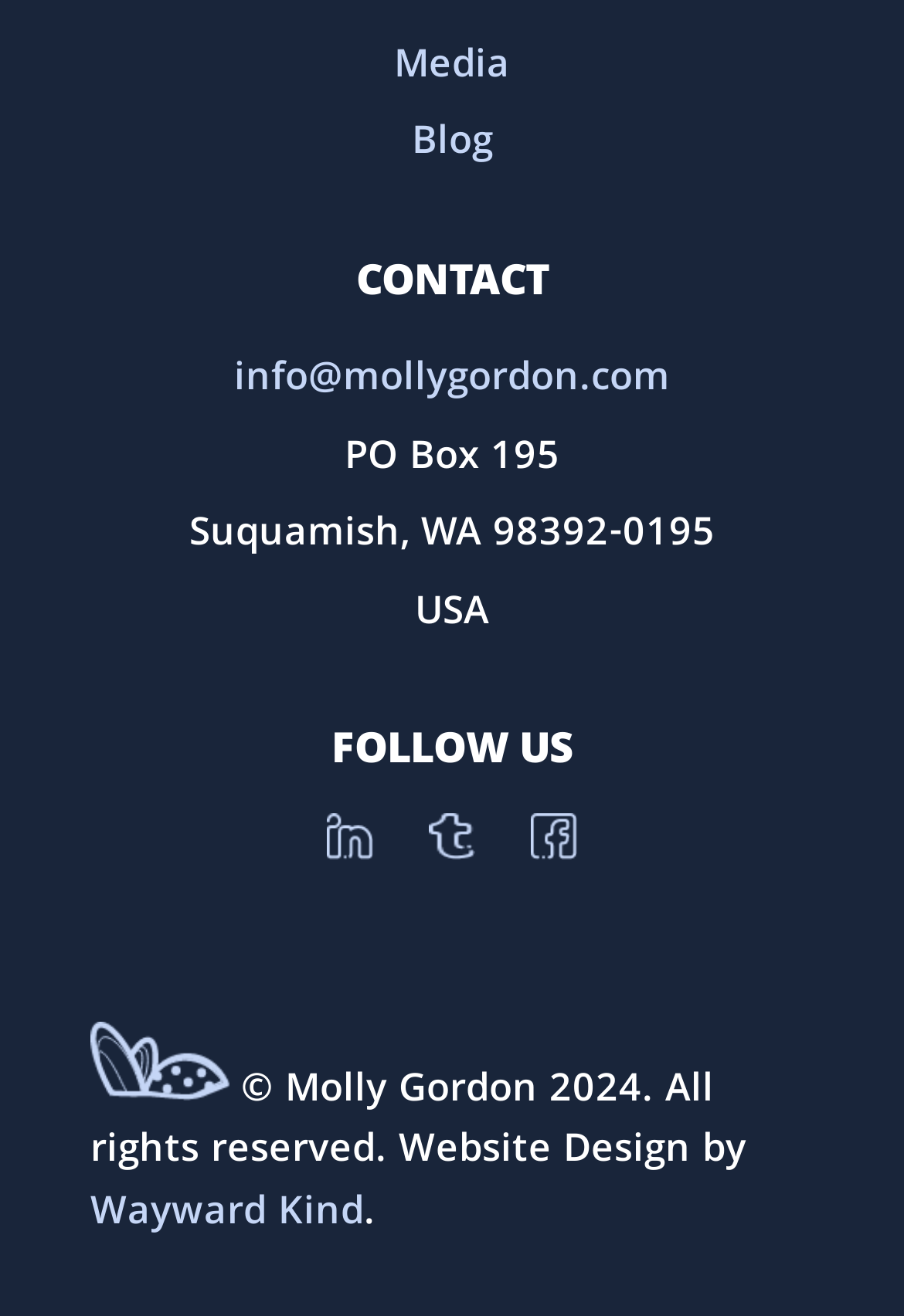Use a single word or phrase to answer the question: 
What is the location of the website owner?

Suquamish, WA 98392-0195, USA